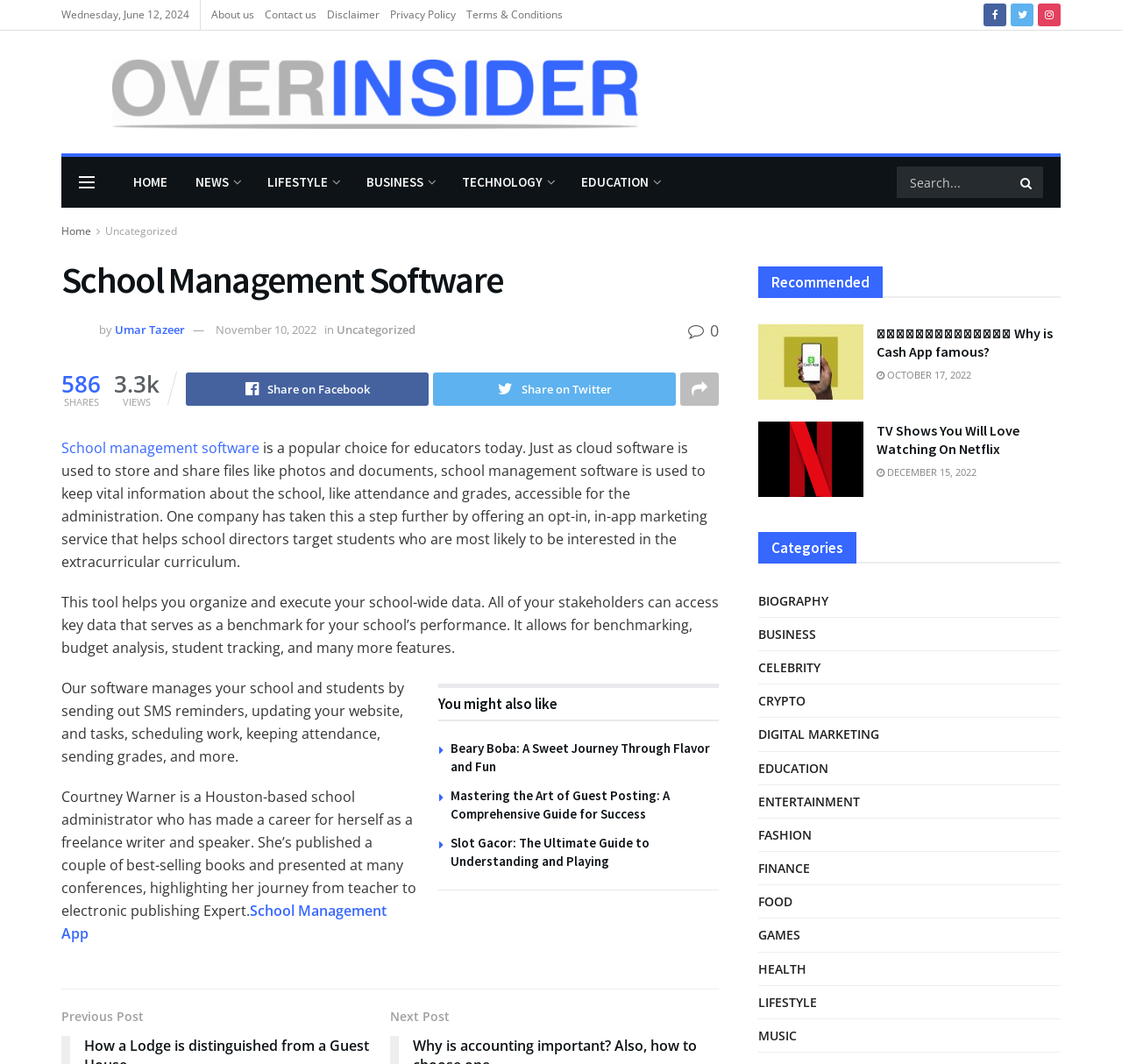What is the purpose of the school management software?
Offer a detailed and full explanation in response to the question.

I inferred the purpose of the school management software by reading the text on the webpage, which explains that it is used to keep vital information about the school, like attendance and grades, accessible for the administration.